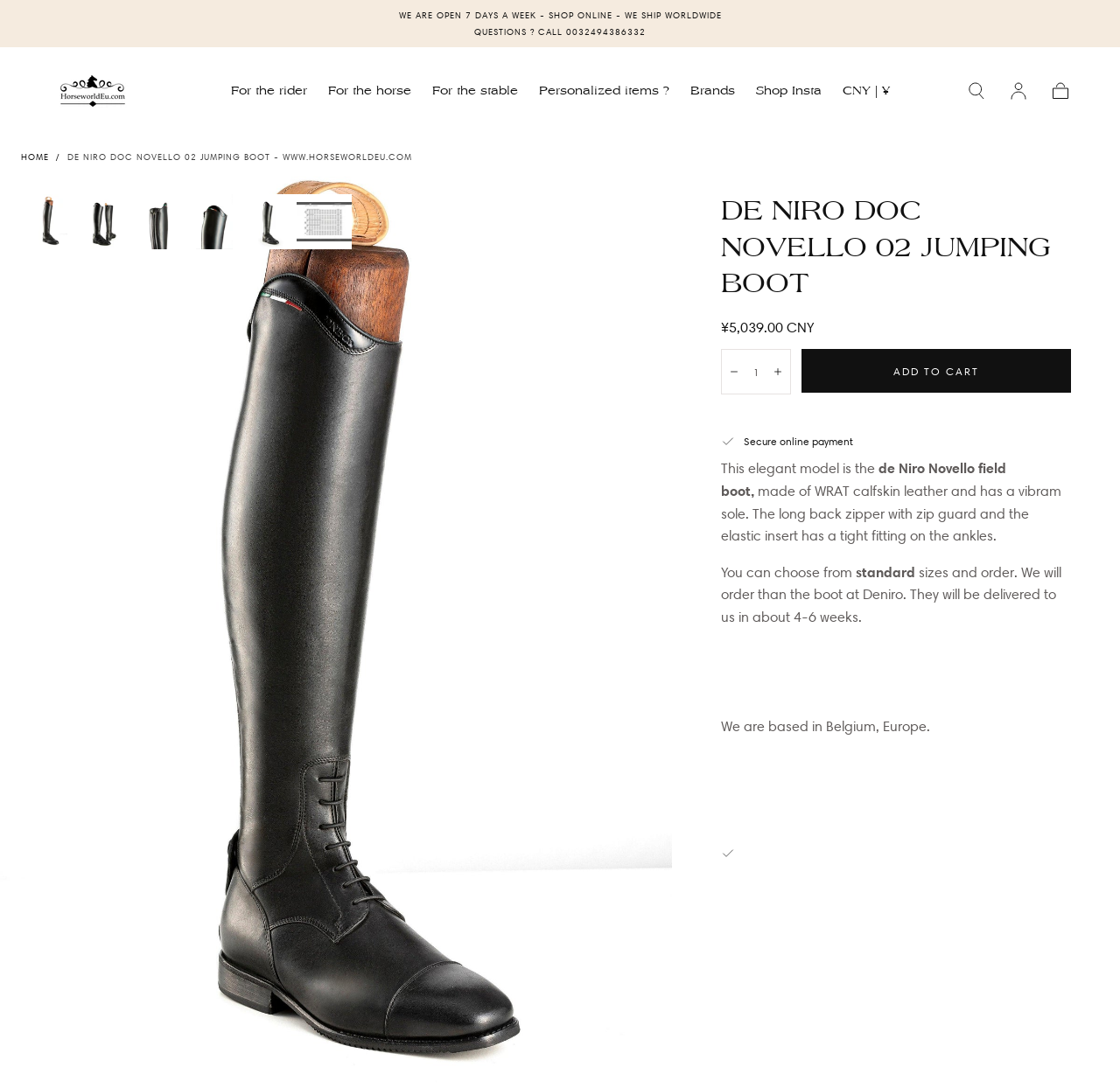Locate and extract the text of the main heading on the webpage.

DE NIRO DOC NOVELLO 02 JUMPING BOOT